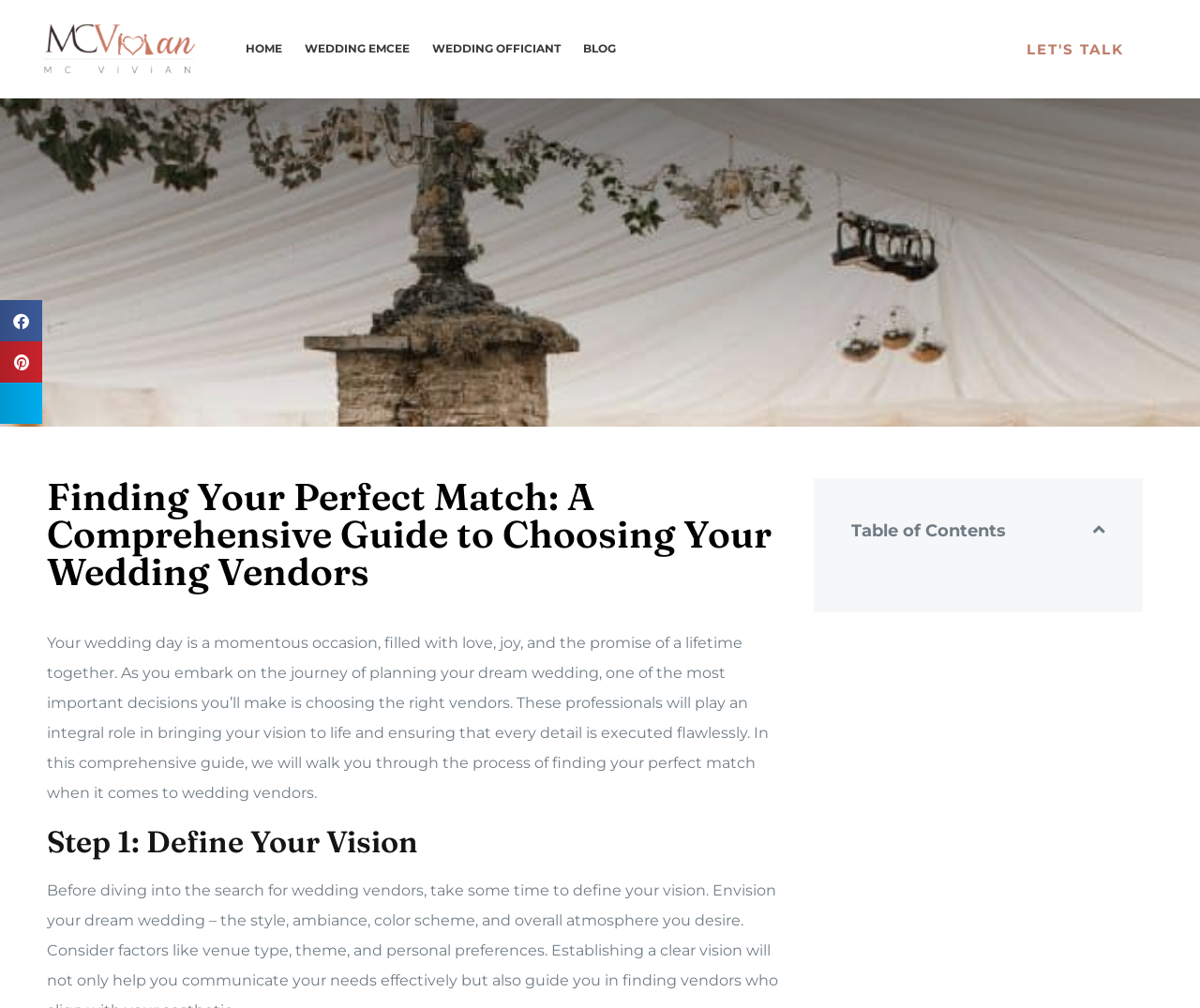Determine the bounding box of the UI component based on this description: "Home". The bounding box coordinates should be four float values between 0 and 1, i.e., [left, top, right, bottom].

[0.195, 0.0, 0.245, 0.097]